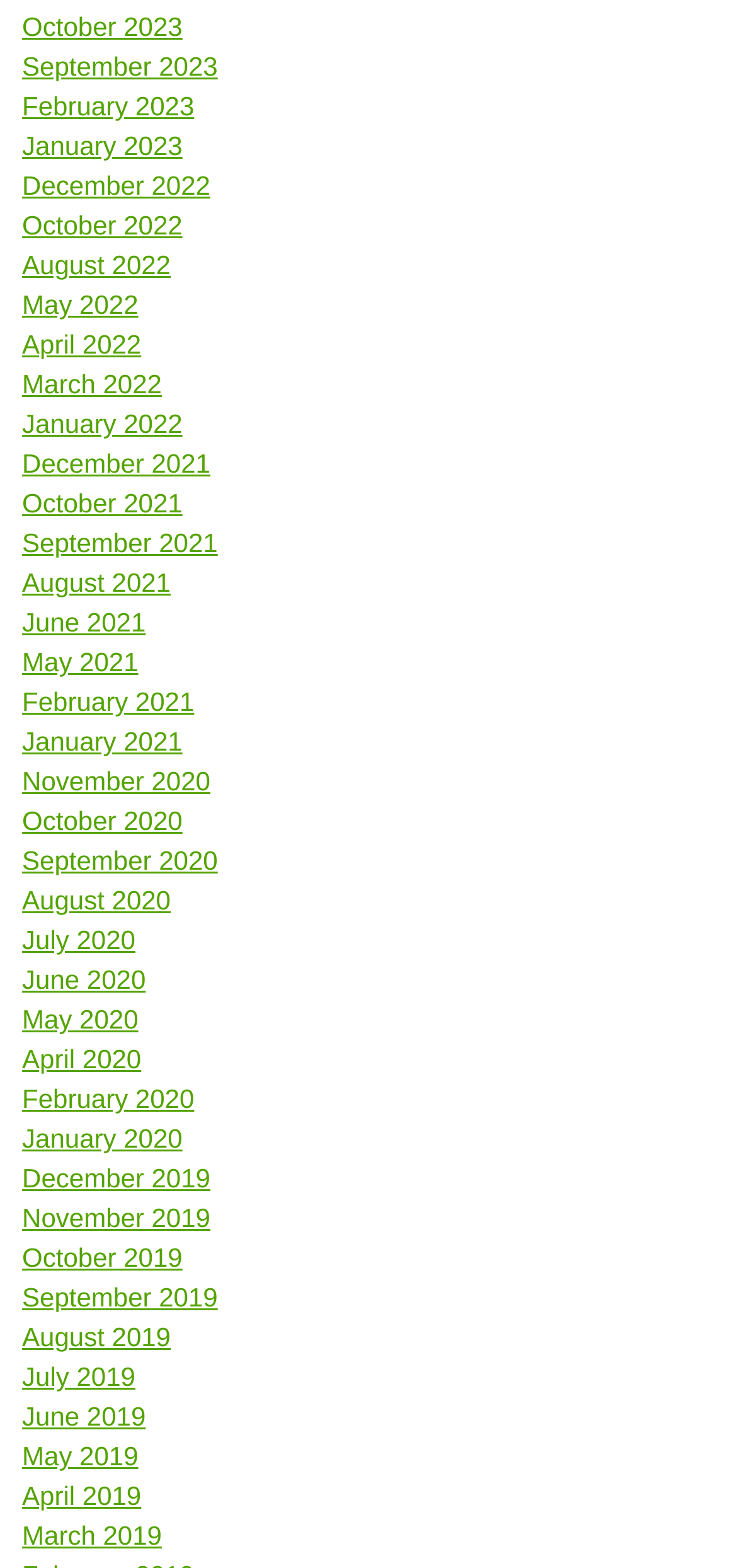Provide a brief response to the question below using a single word or phrase: 
Are the months listed in chronological order?

Yes